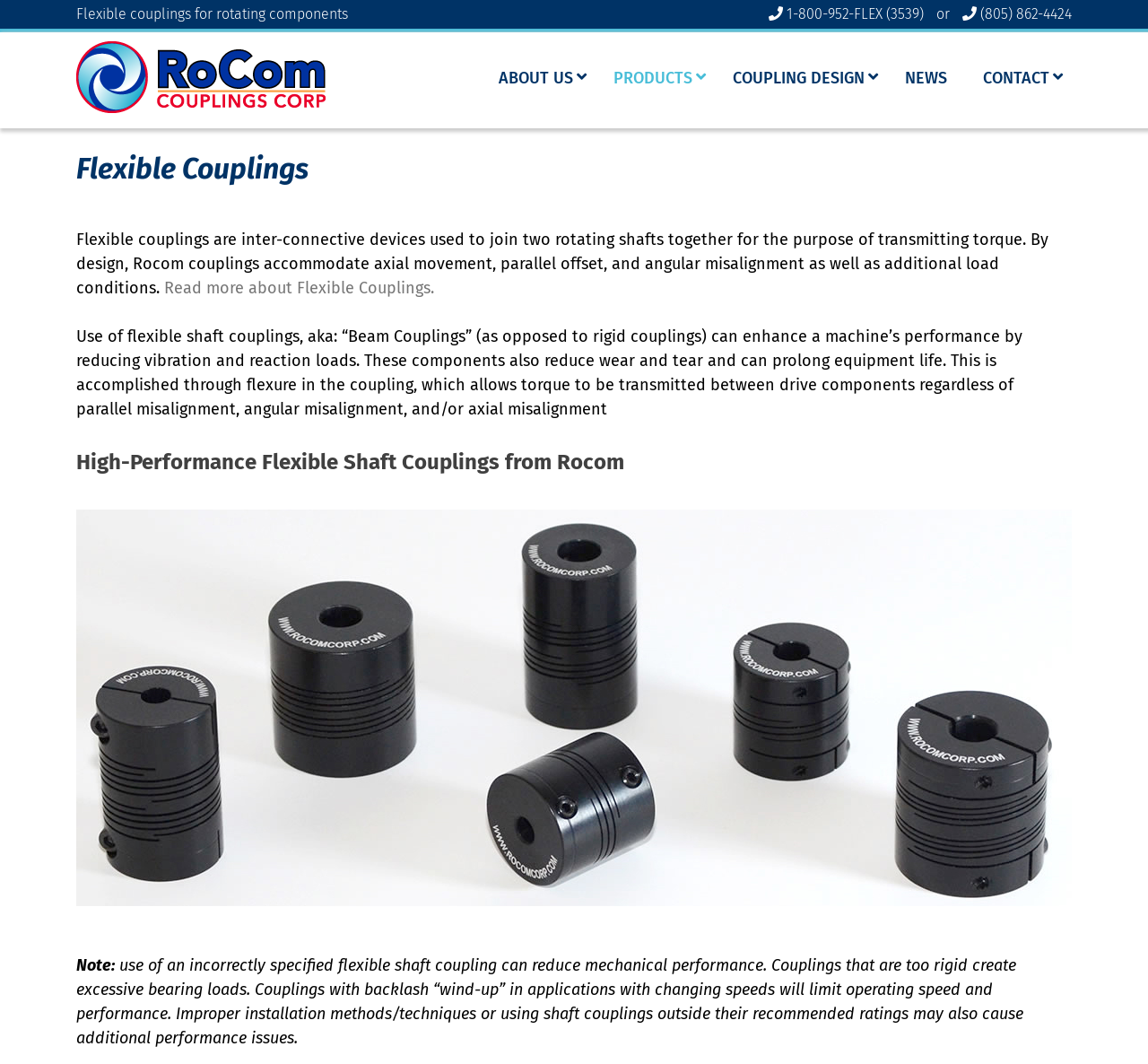Please determine the bounding box coordinates of the section I need to click to accomplish this instruction: "Visit the ABOUT US page".

[0.419, 0.051, 0.519, 0.096]